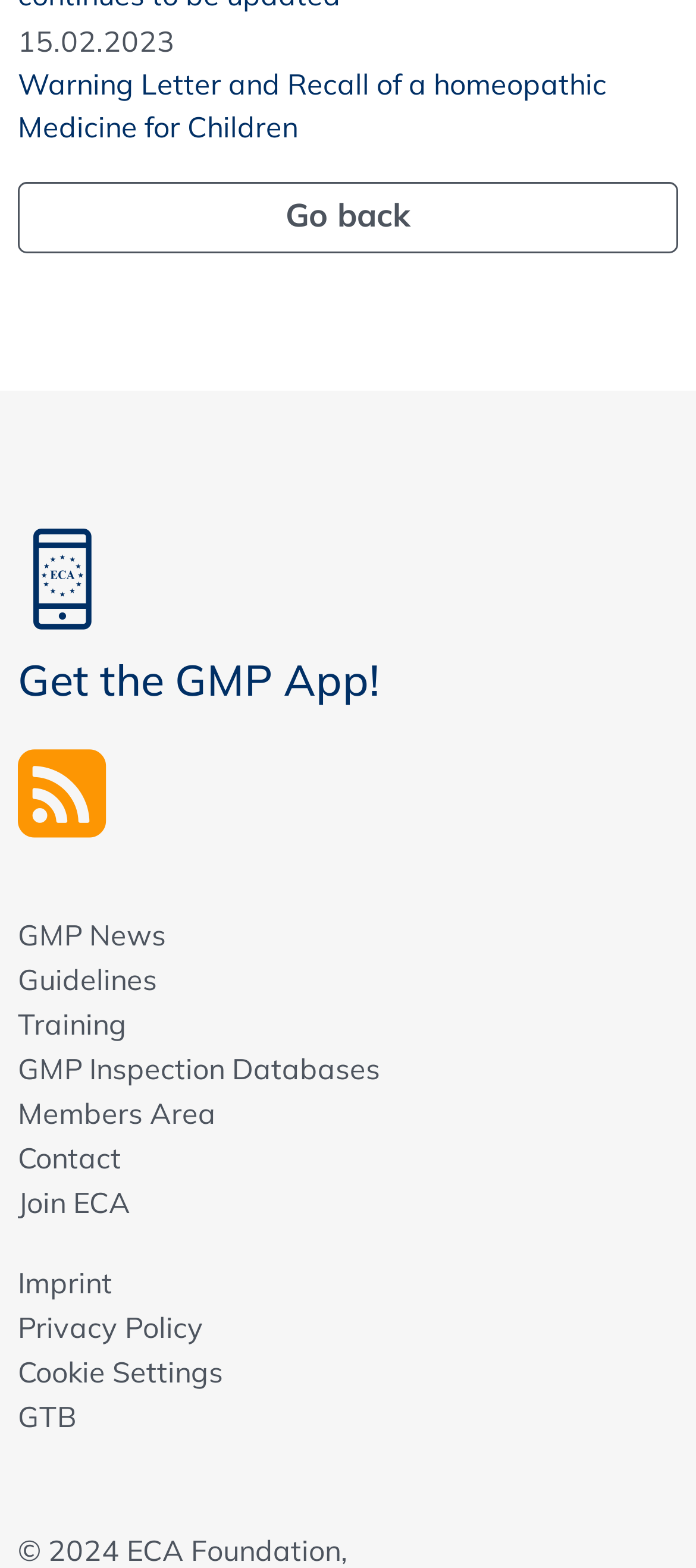Please pinpoint the bounding box coordinates for the region I should click to adhere to this instruction: "View GMP News".

[0.026, 0.583, 0.238, 0.61]